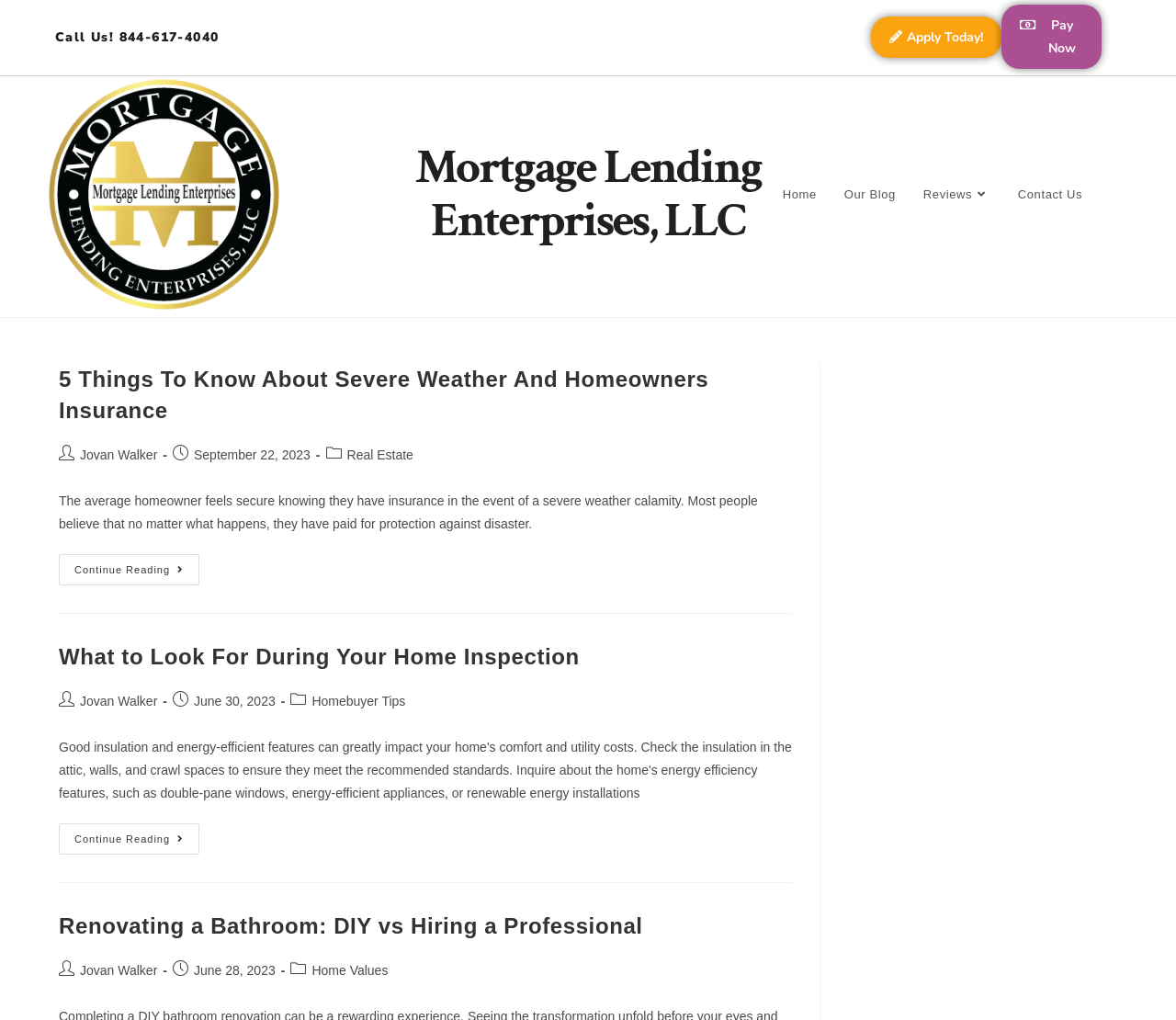Show the bounding box coordinates for the element that needs to be clicked to execute the following instruction: "Contact the company". Provide the coordinates in the form of four float numbers between 0 and 1, i.e., [left, top, right, bottom].

[0.854, 0.158, 0.932, 0.224]